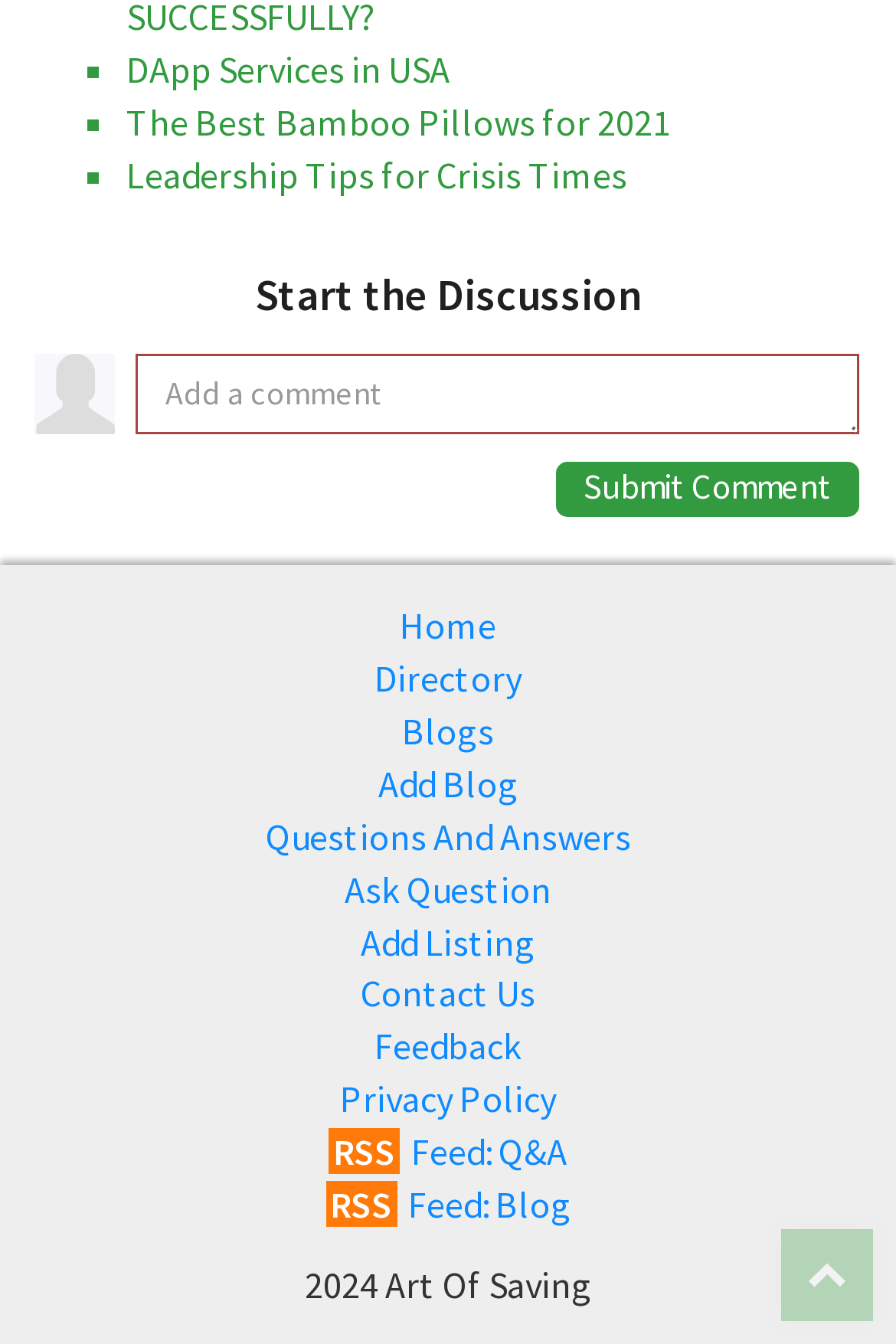Identify the bounding box coordinates for the UI element that matches this description: "Contact Us".

[0.403, 0.722, 0.597, 0.756]